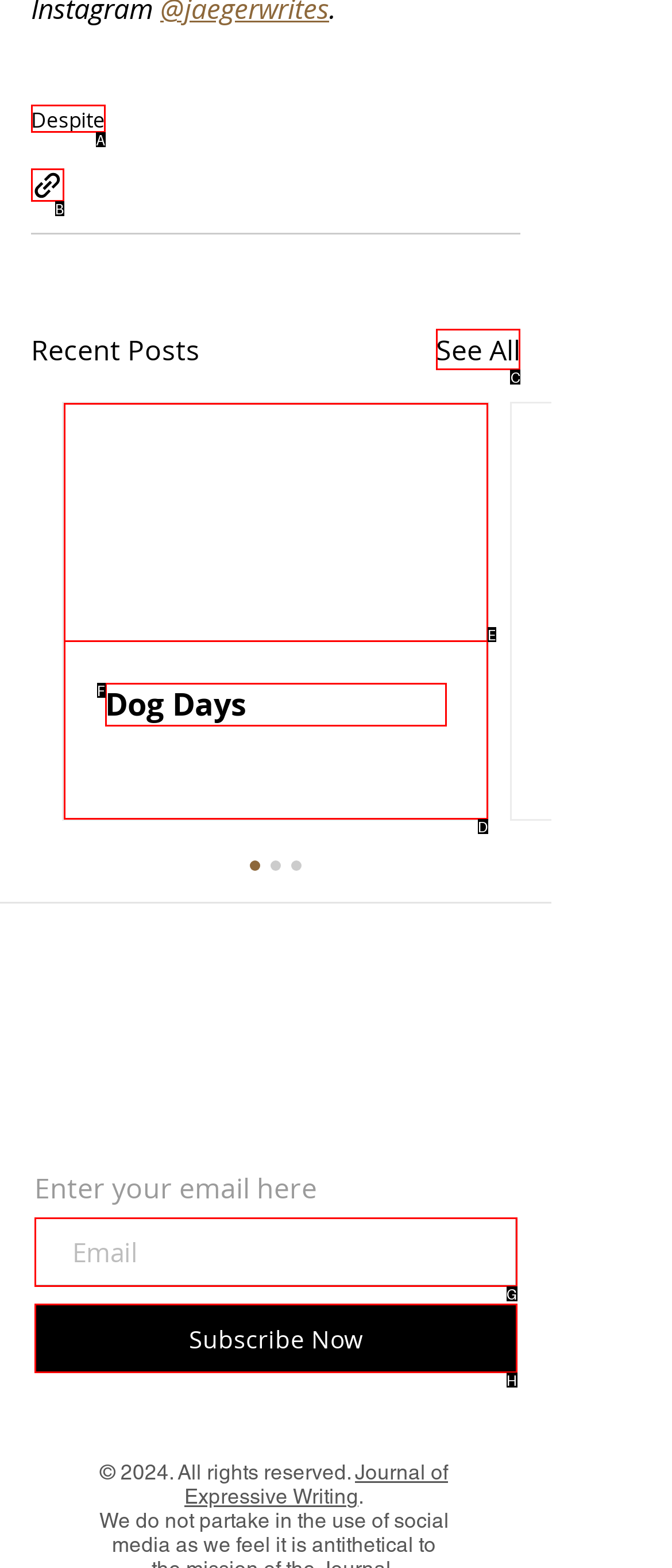Identify the letter of the UI element you should interact with to perform the task: Click 'See All'
Reply with the appropriate letter of the option.

C